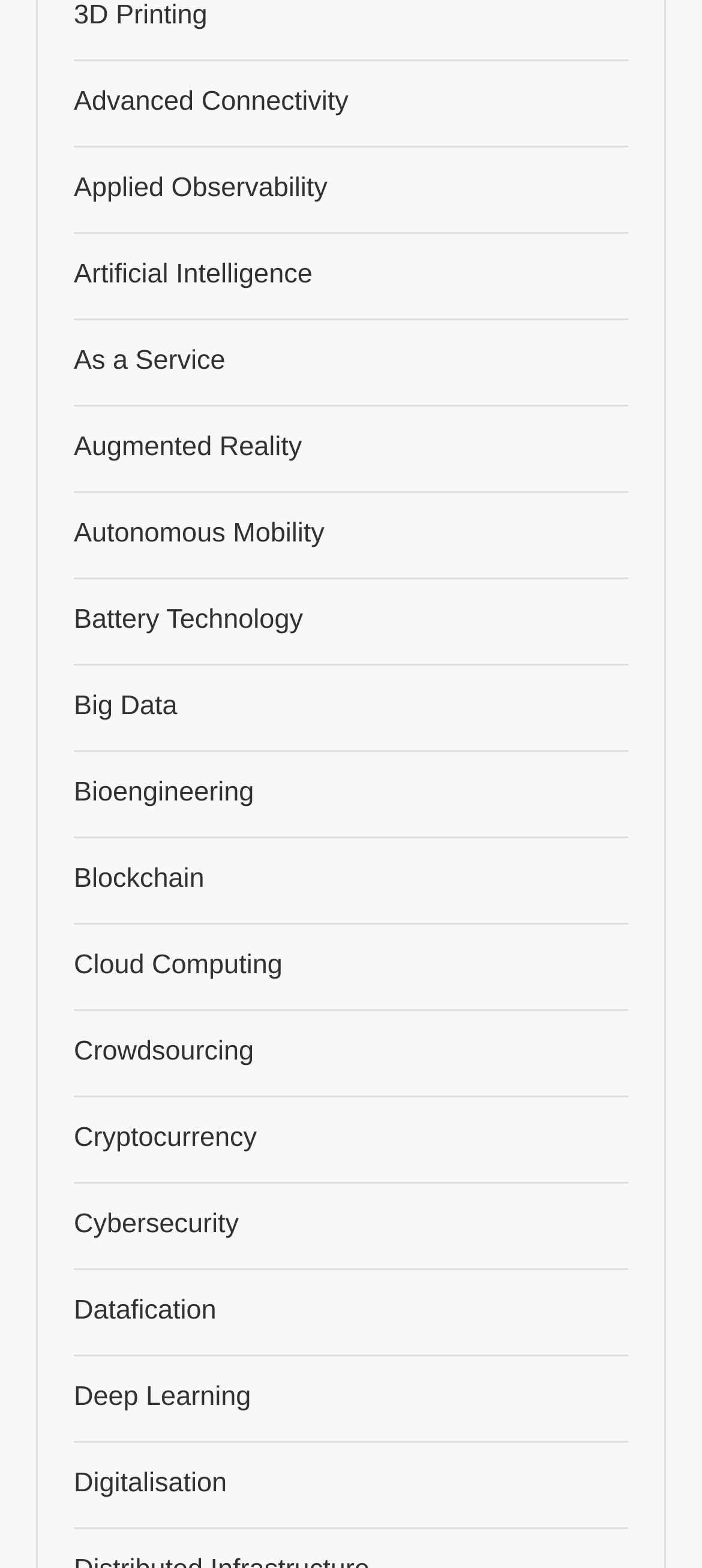Please indicate the bounding box coordinates for the clickable area to complete the following task: "Explore 3D Printing". The coordinates should be specified as four float numbers between 0 and 1, i.e., [left, top, right, bottom].

[0.105, 0.0, 0.295, 0.02]